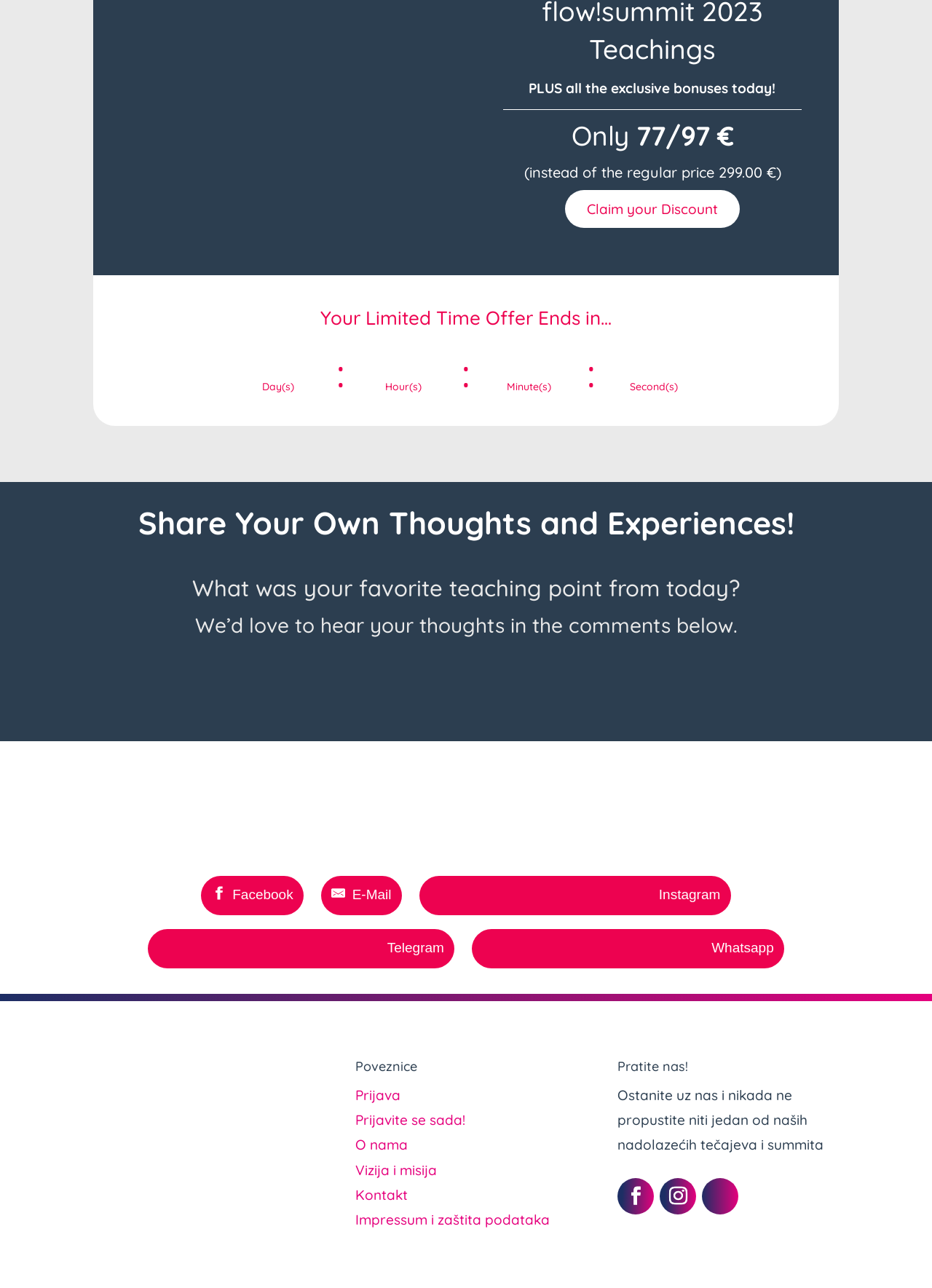What is the discounted price?
Ensure your answer is thorough and detailed.

The discounted price is mentioned in the heading 'Only 77/97 €' which is a prominent element on the webpage, indicating a limited time offer.